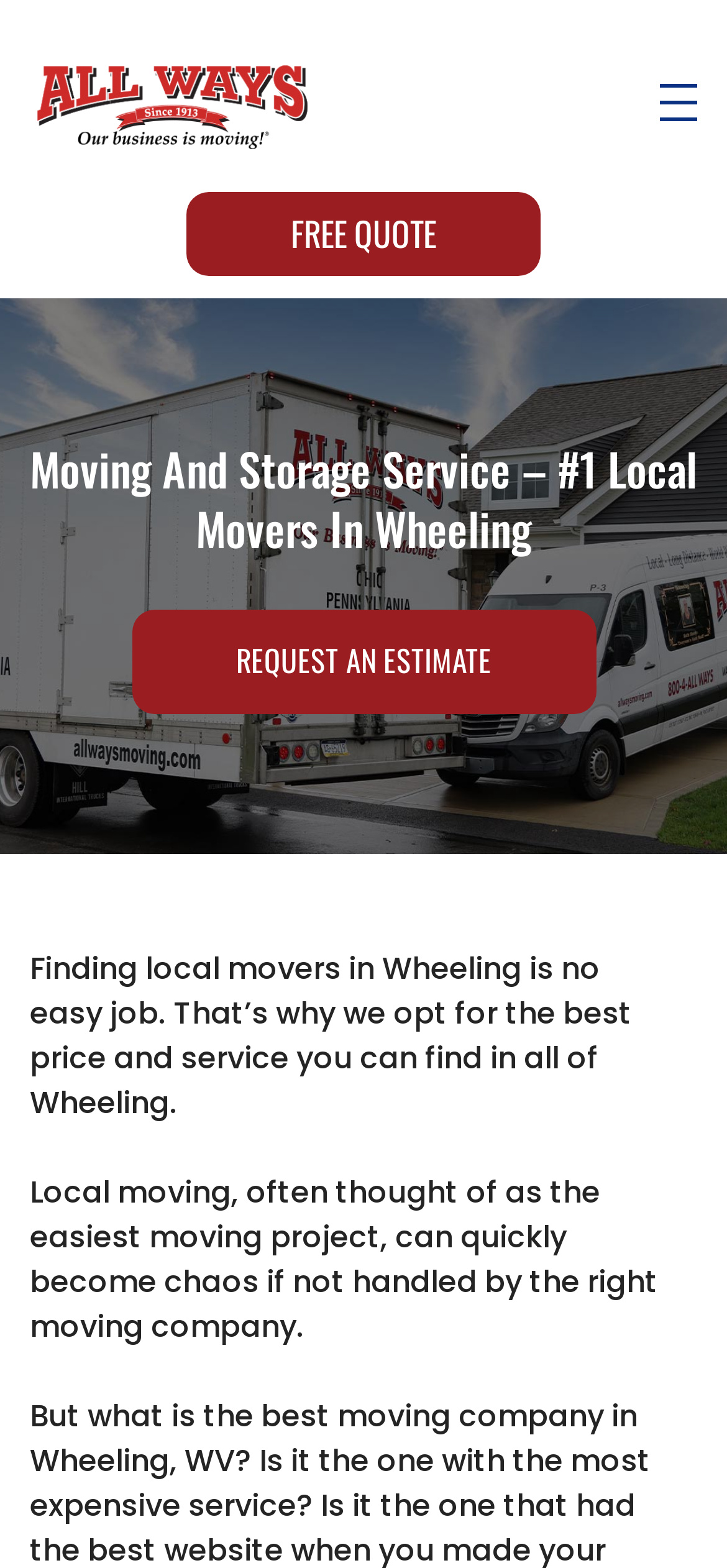How many buttons are on the webpage?
Using the information from the image, provide a comprehensive answer to the question.

There are two buttons on the webpage: 'FREE QUOTE' and 'REQUEST AN ESTIMATE'. The 'FREE QUOTE' button is located at the top center of the webpage, and the 'REQUEST AN ESTIMATE' button is located below the heading.